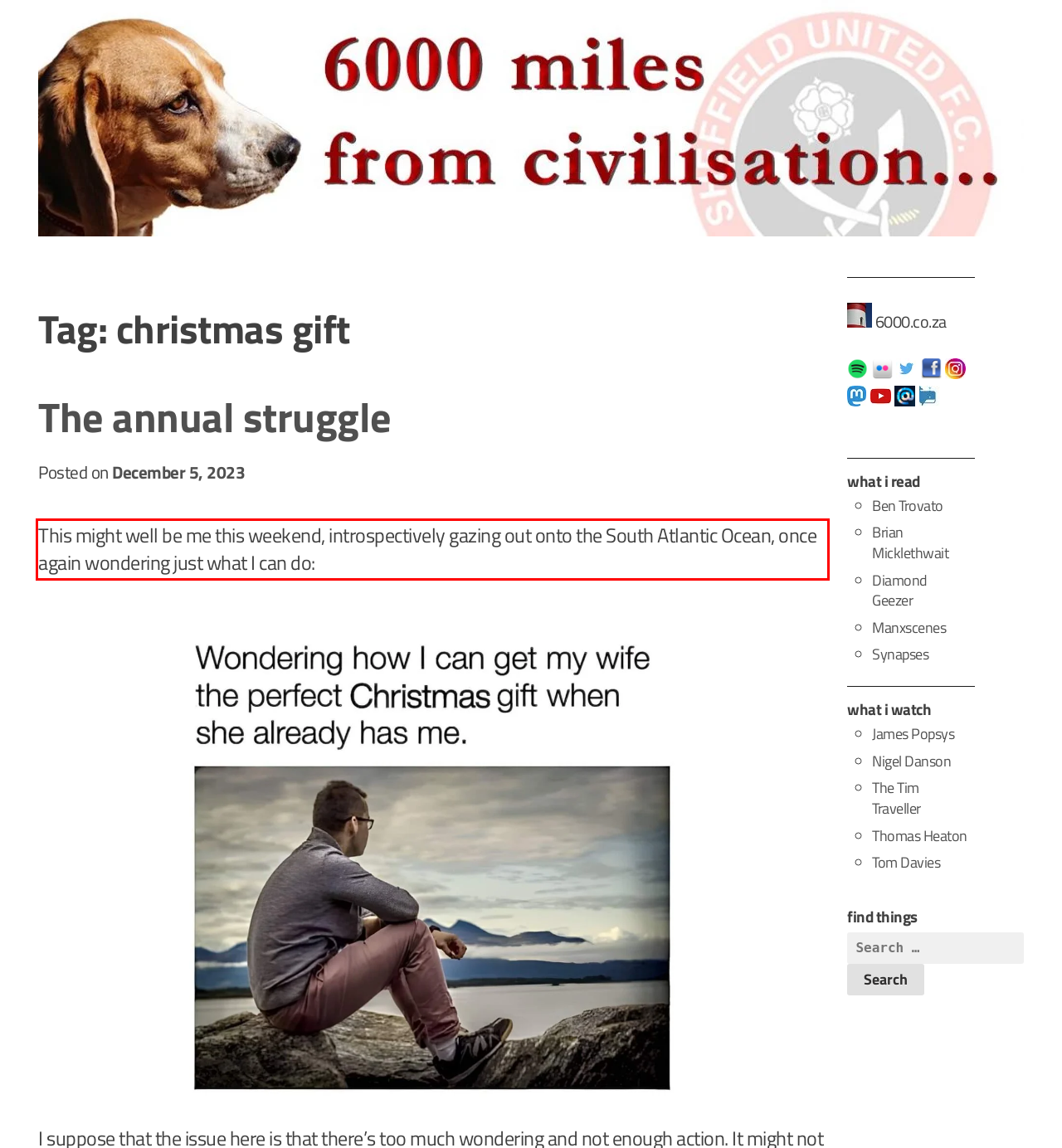You are given a screenshot with a red rectangle. Identify and extract the text within this red bounding box using OCR.

This might well be me this weekend, introspectively gazing out onto the South Atlantic Ocean, once again wondering just what I can do: